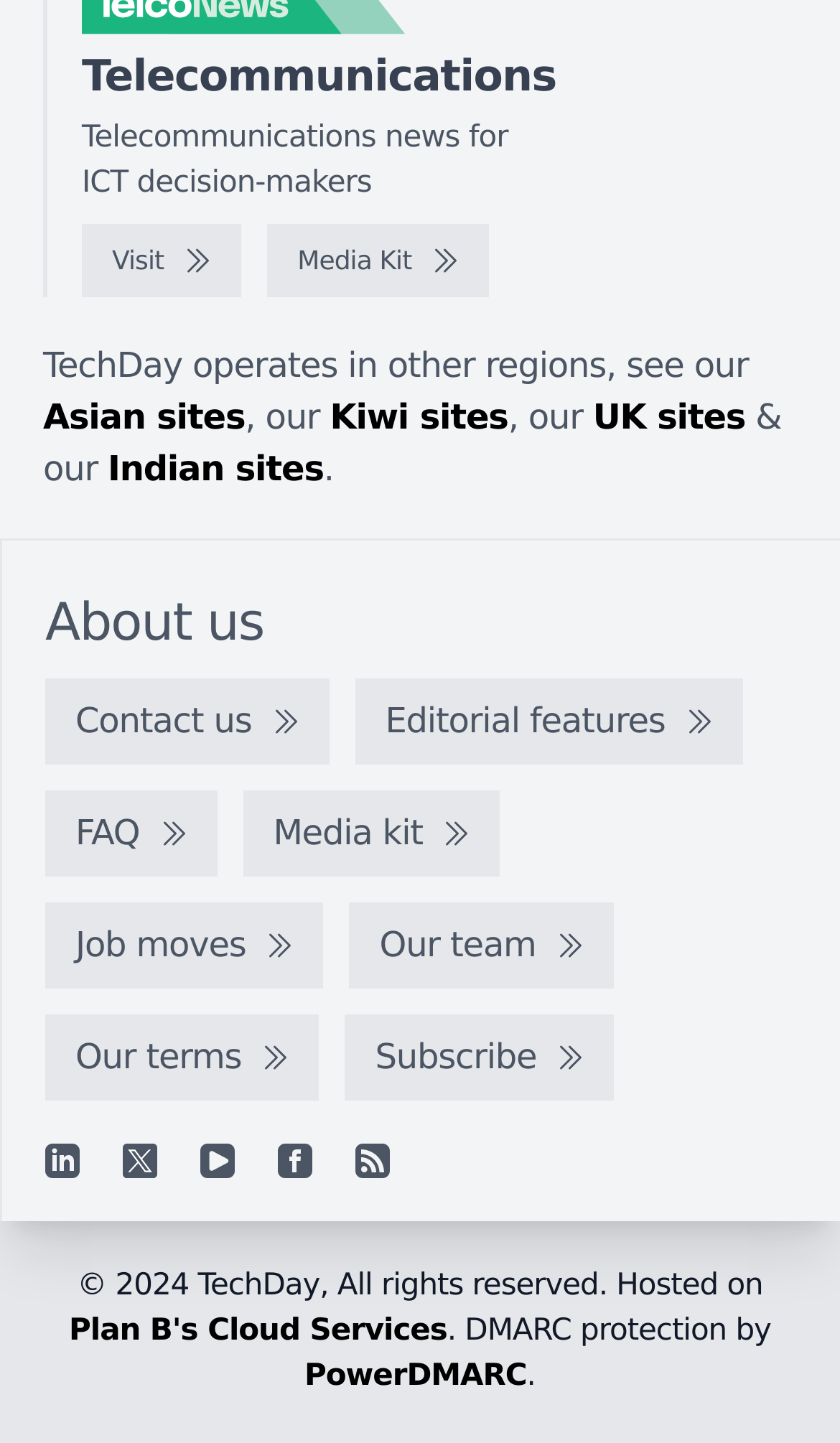What is the main topic of this website?
Please provide a single word or phrase in response based on the screenshot.

Telecommunications